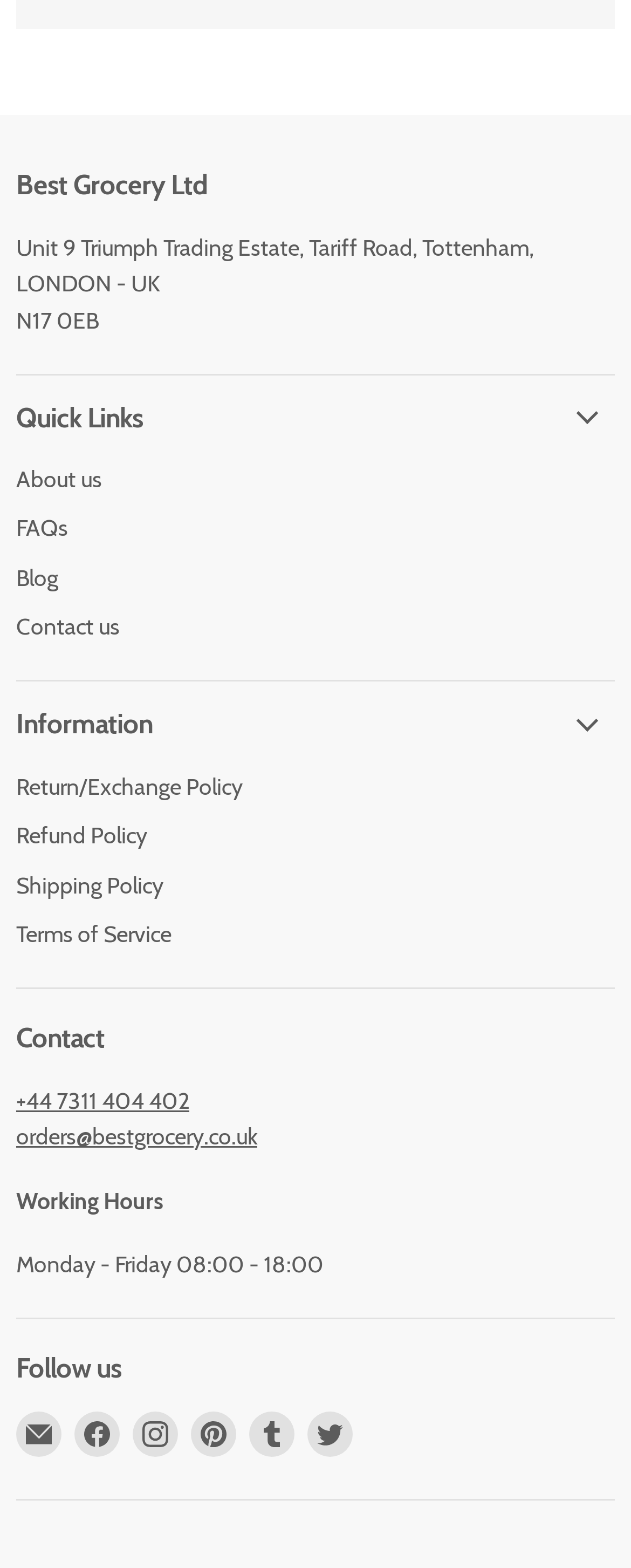Provide the bounding box coordinates of the HTML element this sentence describes: "Main Menu". The bounding box coordinates consist of four float numbers between 0 and 1, i.e., [left, top, right, bottom].

None